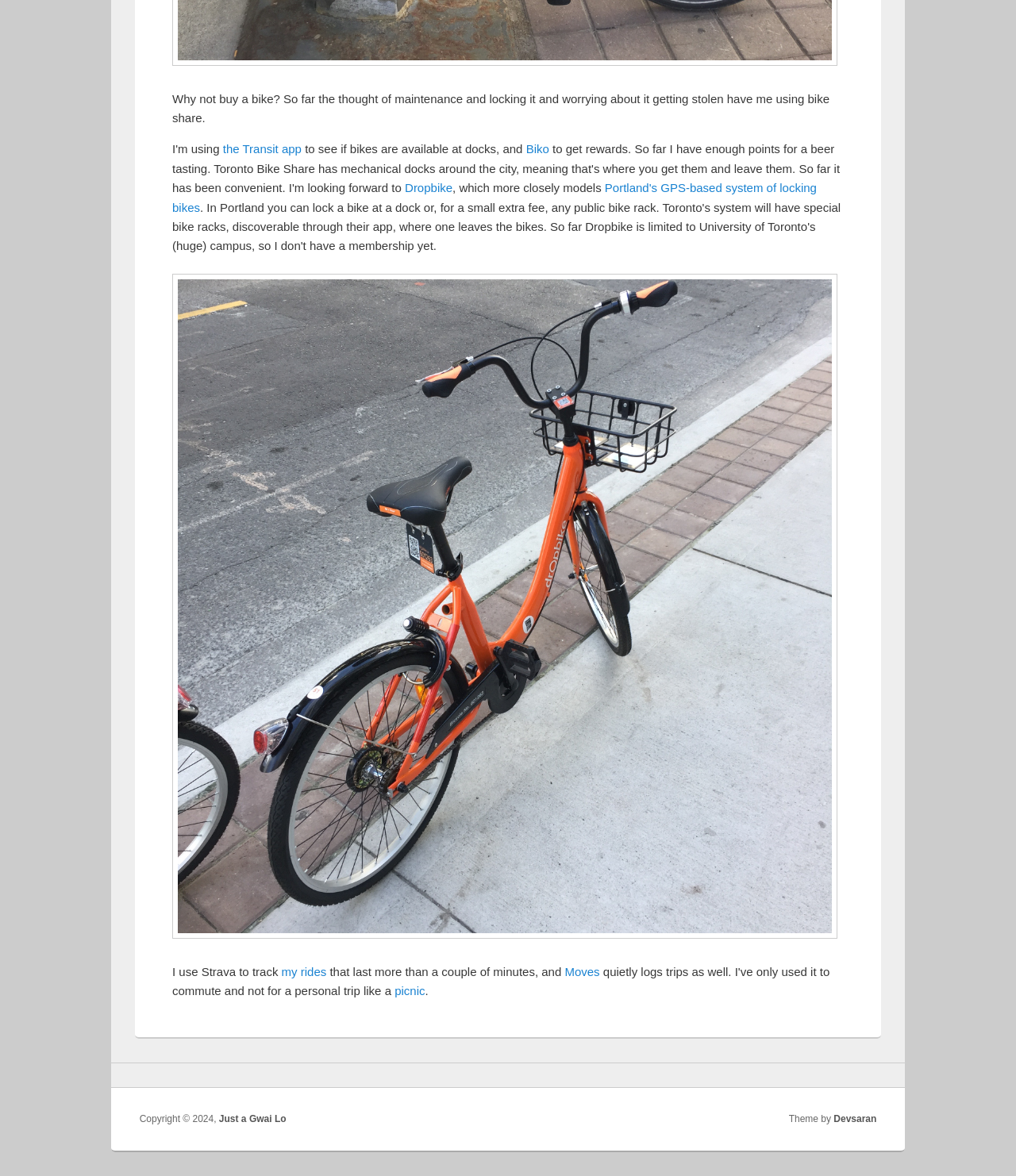Identify the bounding box coordinates of the section that should be clicked to achieve the task described: "Check out the author's blog".

[0.216, 0.947, 0.282, 0.956]